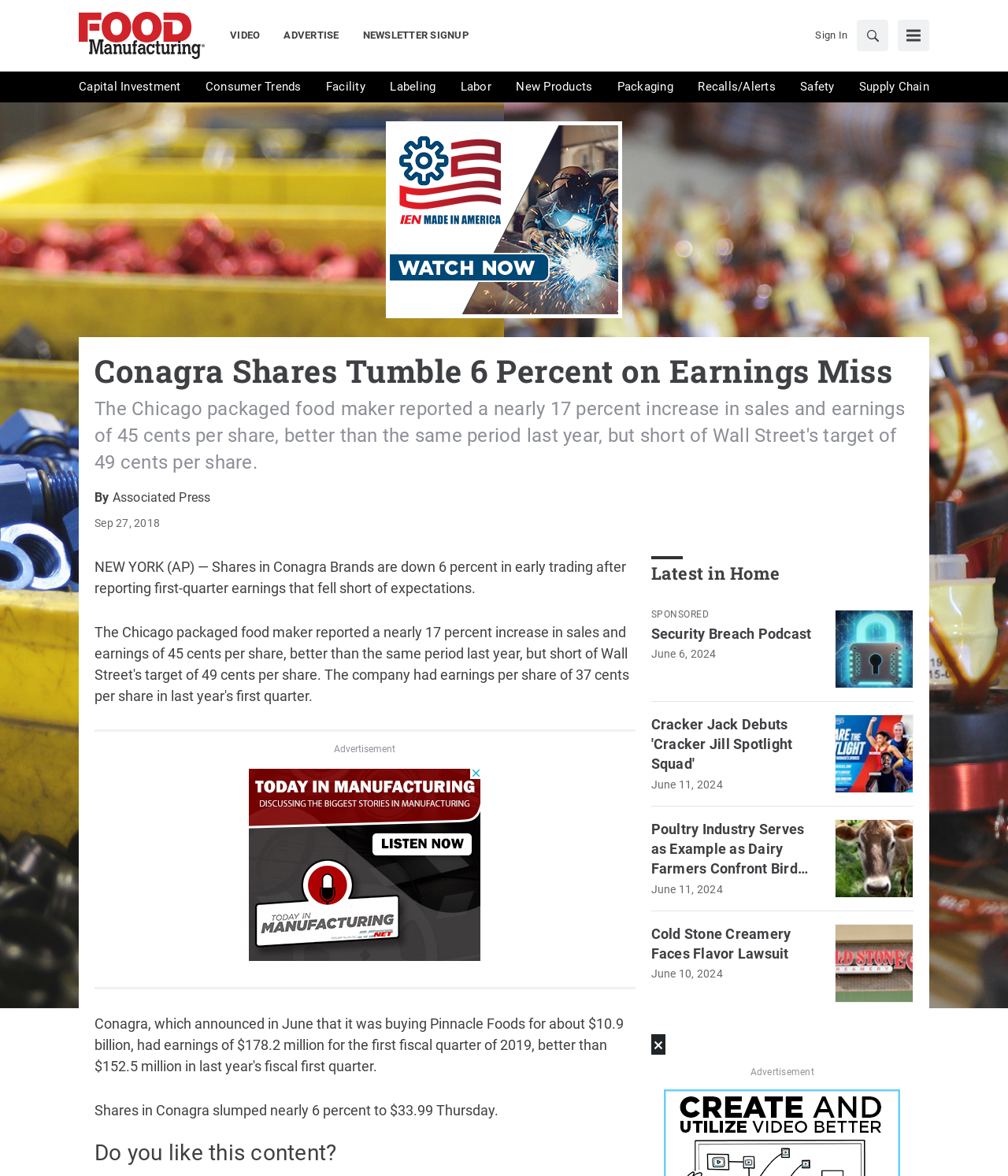What type of content is displayed below the main article?
Refer to the image and give a detailed answer to the question.

The section below the main article contains links to other news articles with headings such as 'Cracker Jack Debuts 'Cracker Jill Spotlight Squad'' and 'Poultry Industry Serves as Example as Dairy Farmers Confront Bird Flu', which suggests that it displays related news articles.